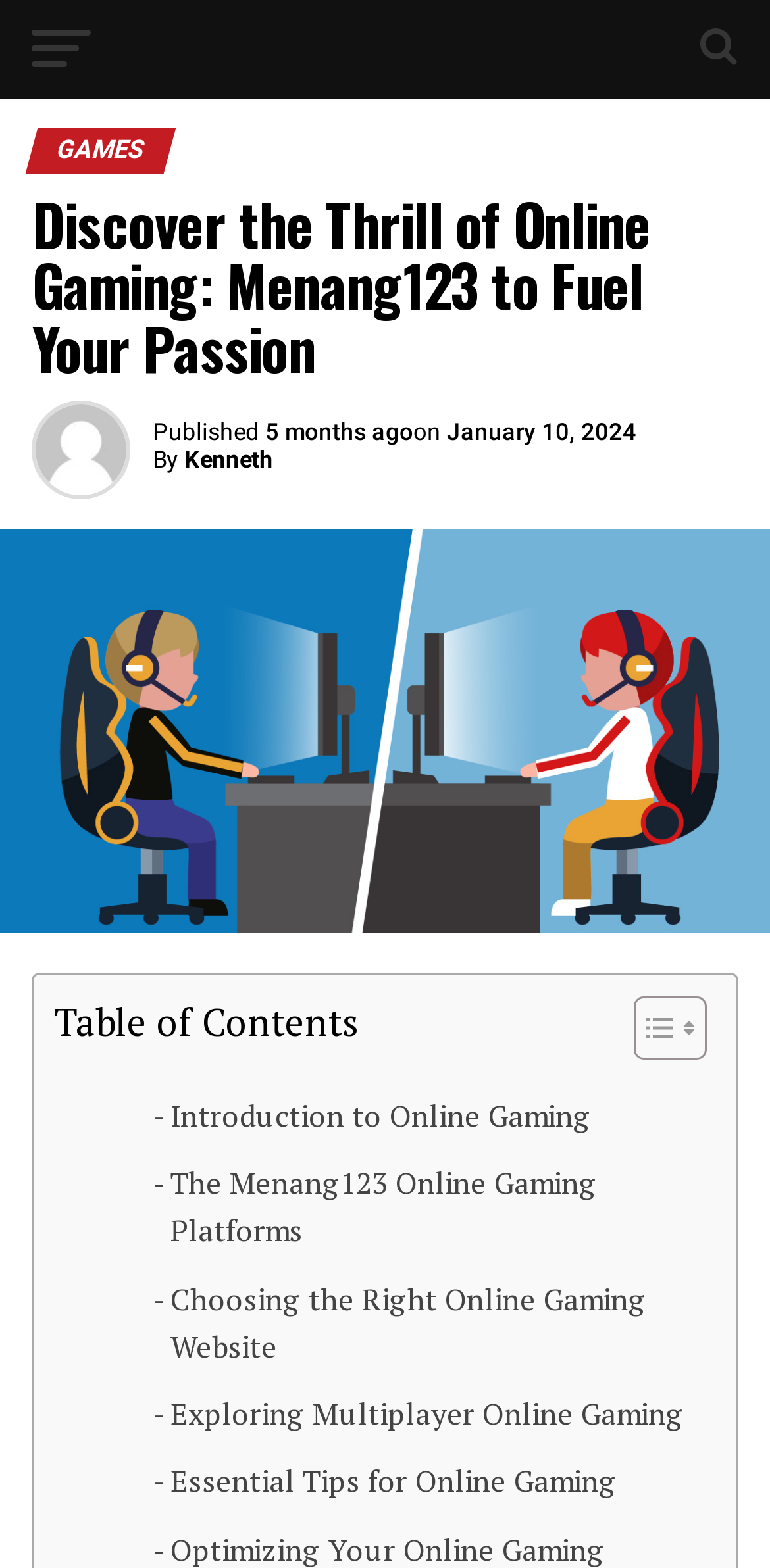Refer to the image and provide an in-depth answer to the question:
What is the name of the author of the article?

I determined the name of the author by looking at the link 'Kenneth' in the header section of the webpage, which is located near the 'By' label. This suggests that Kenneth is the author of the article.